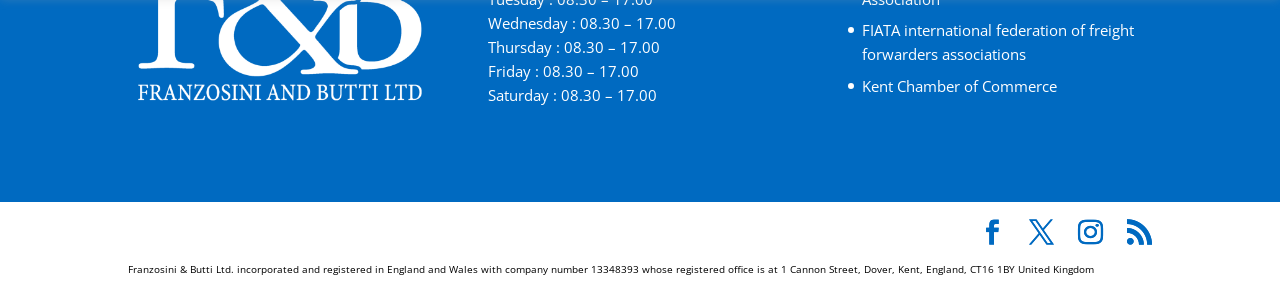What is the address of Franzosini & Butti Ltd.?
Please use the image to provide a one-word or short phrase answer.

1 Cannon Street, Dover, Kent, England, CT16 1BY